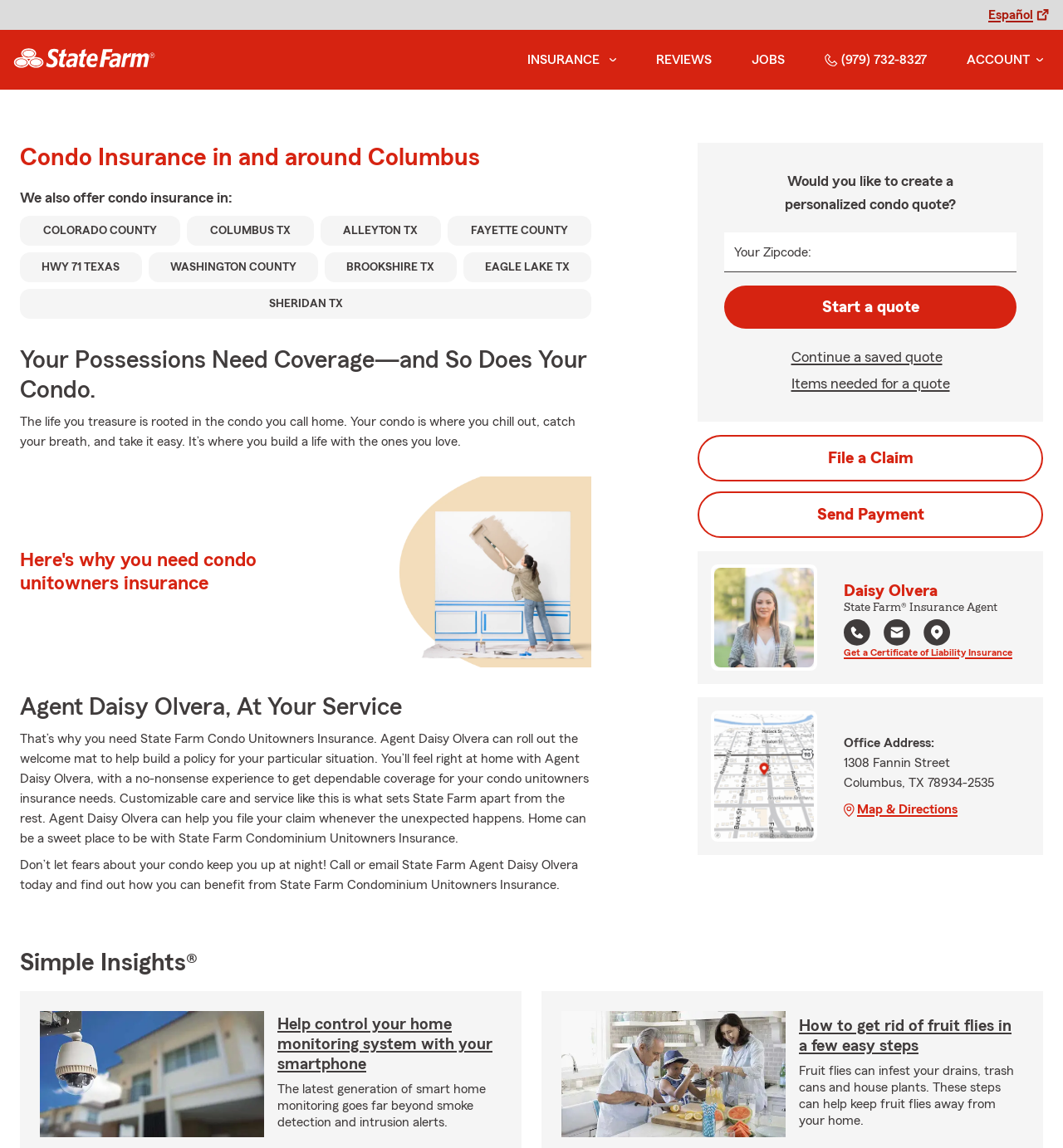What is the phone number to contact Agent Daisy Olvera?
From the screenshot, supply a one-word or short-phrase answer.

(979) 732-8327